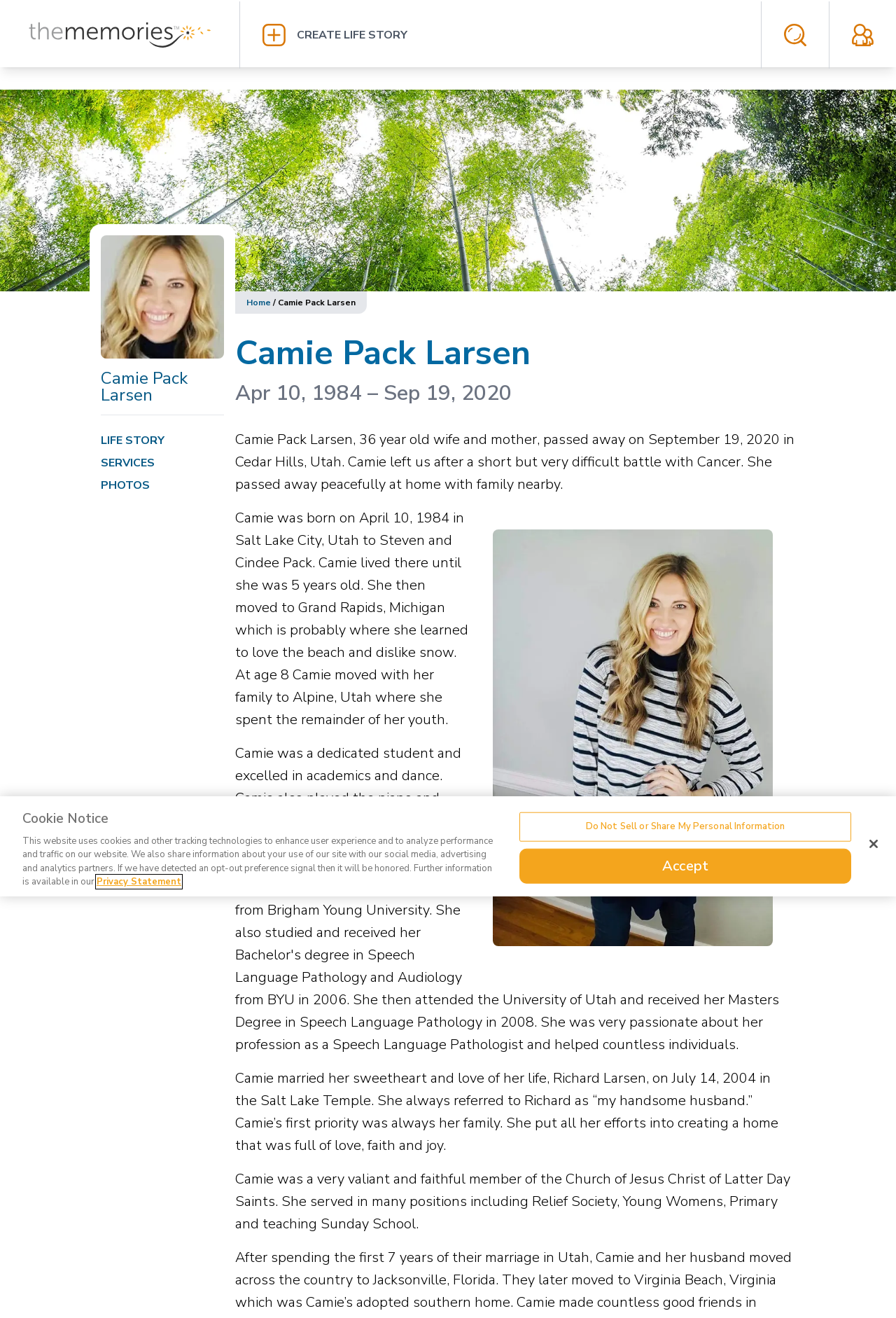What is the location where Camie passed away?
Please provide a comprehensive answer based on the details in the screenshot.

I found the answer by reading the text 'Camie Pack Larsen, 36 year old wife and mother, passed away on September 19, 2020 in Cedar Hills, Utah.' which is located at the top of the webpage, indicating that Cedar Hills, Utah is the location where Camie passed away.